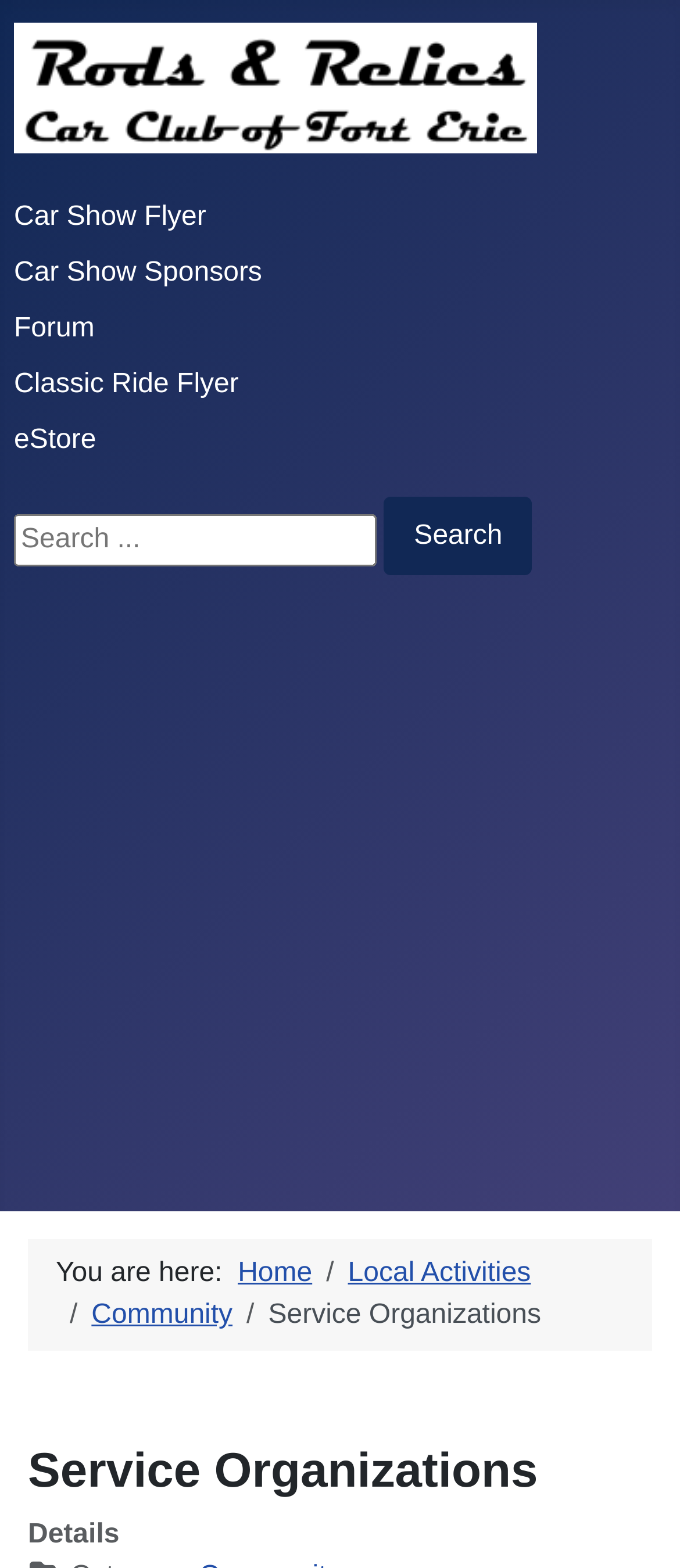What is the purpose of the search bar?
Refer to the image and give a detailed answer to the question.

The search bar is located near the top of the webpage, and it has a placeholder text 'Search...' and a search button. This suggests that the purpose of the search bar is to allow users to search for content within the website.